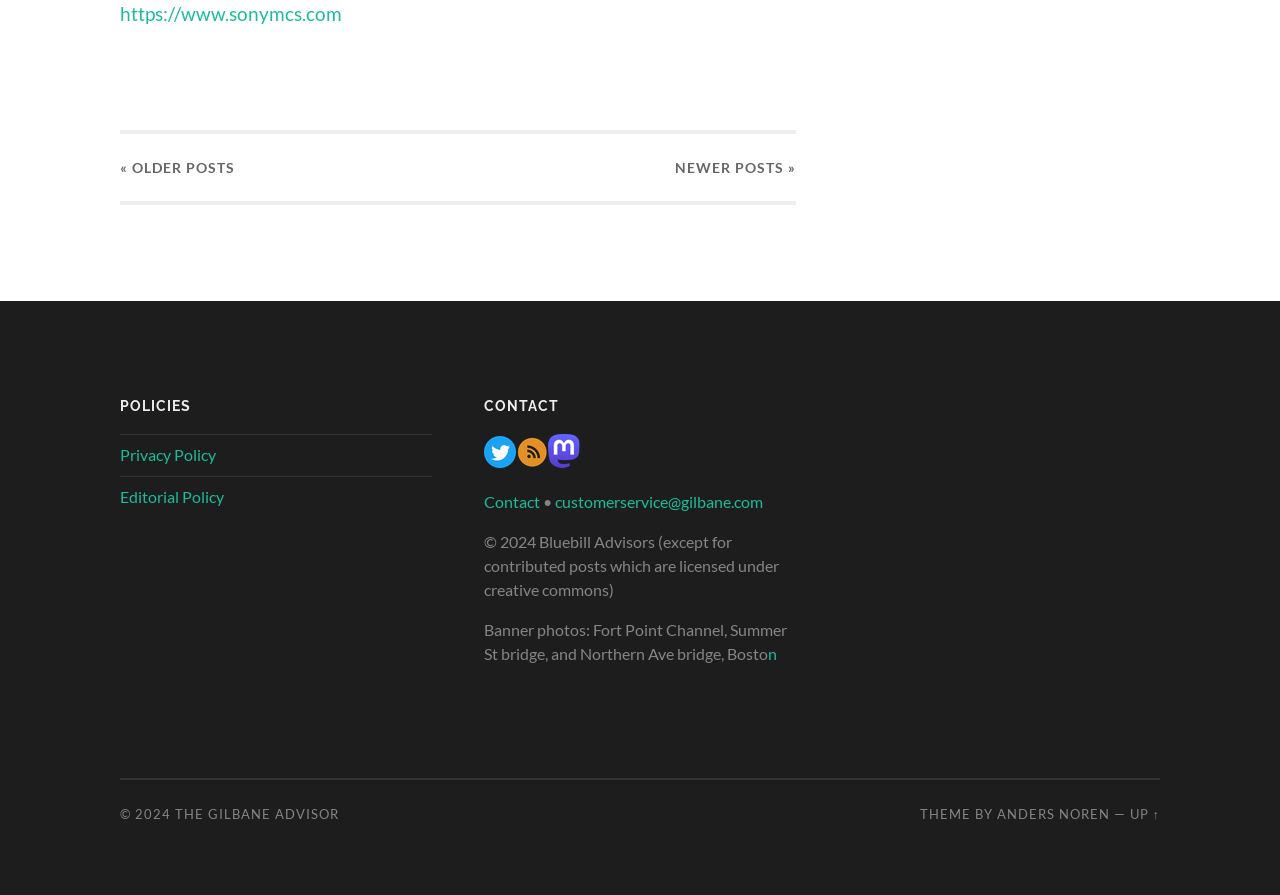What is the copyright year mentioned in the footer?
Look at the image and provide a short answer using one word or a phrase.

2024